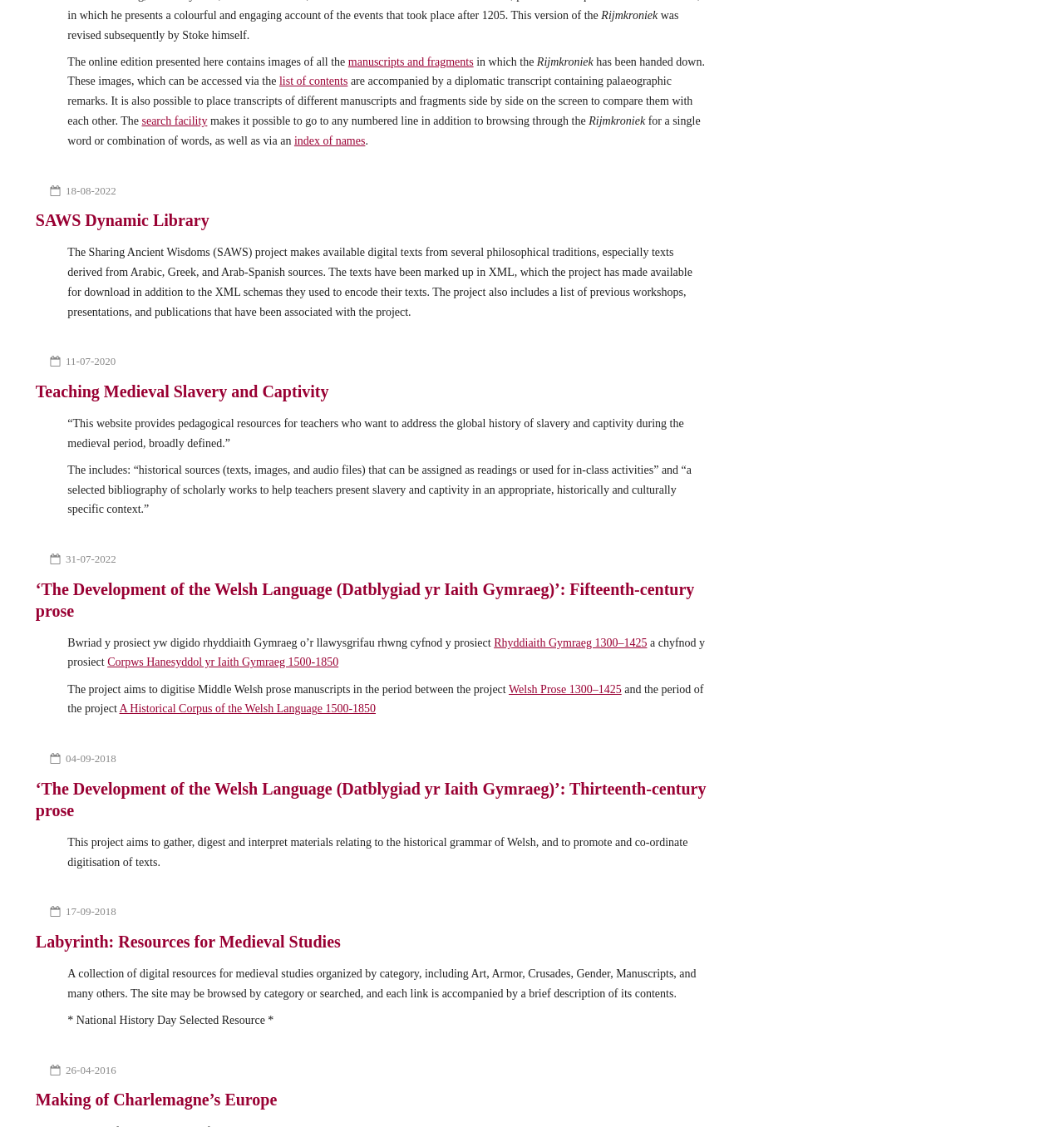Using the information in the image, could you please answer the following question in detail:
How many static text elements are in the fourth article?

I counted the number of static text elements in the fourth article and found 5 of them, each with a different text content.